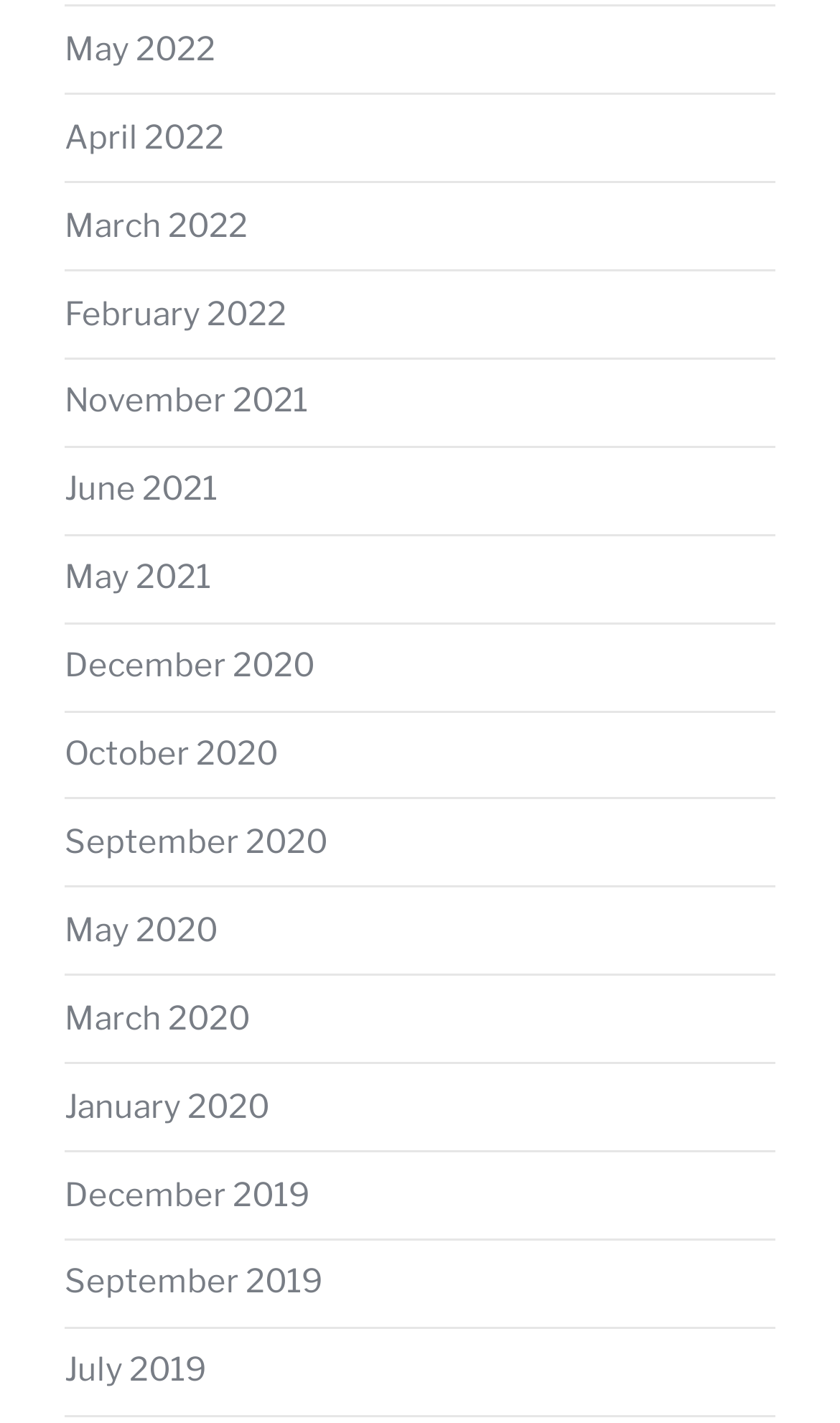What is the latest month and year available on this webpage?
Using the image provided, answer with just one word or phrase.

May 2022